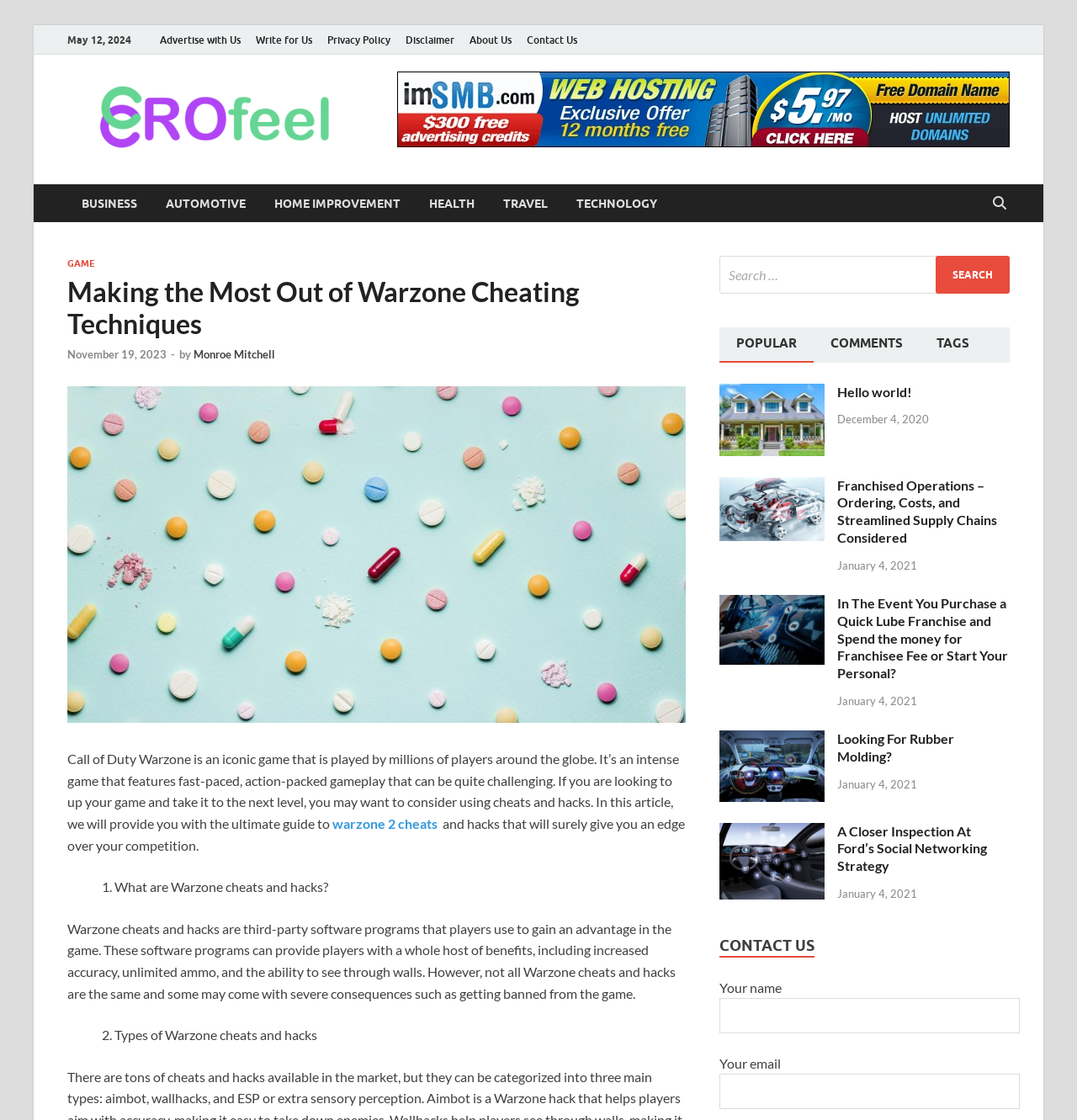What are the three tabs available on the webpage?
Based on the image, give a one-word or short phrase answer.

POPULAR, COMMENTS, TAGS